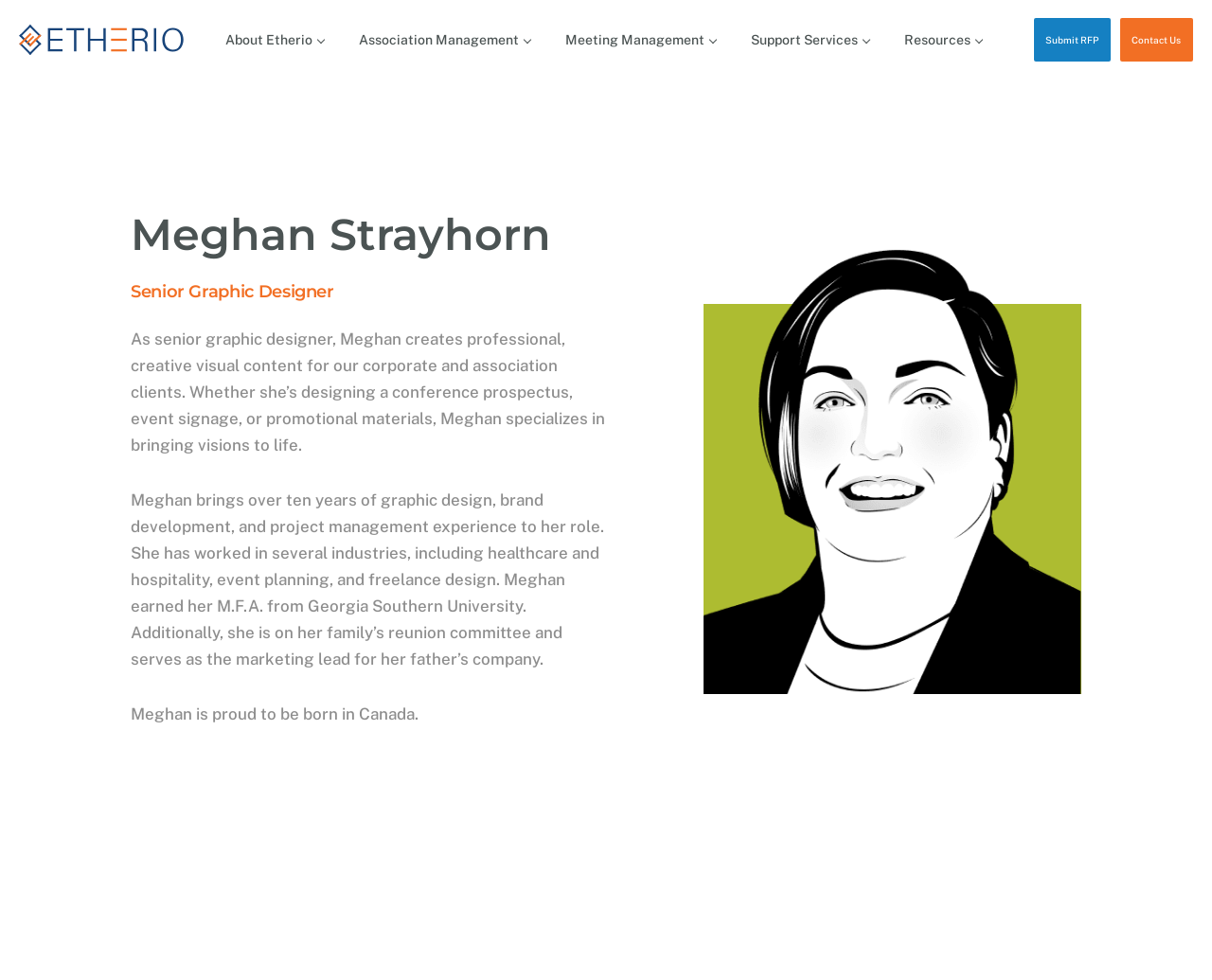Please locate the bounding box coordinates of the element that should be clicked to complete the given instruction: "View Submit RFP".

[0.853, 0.018, 0.916, 0.063]